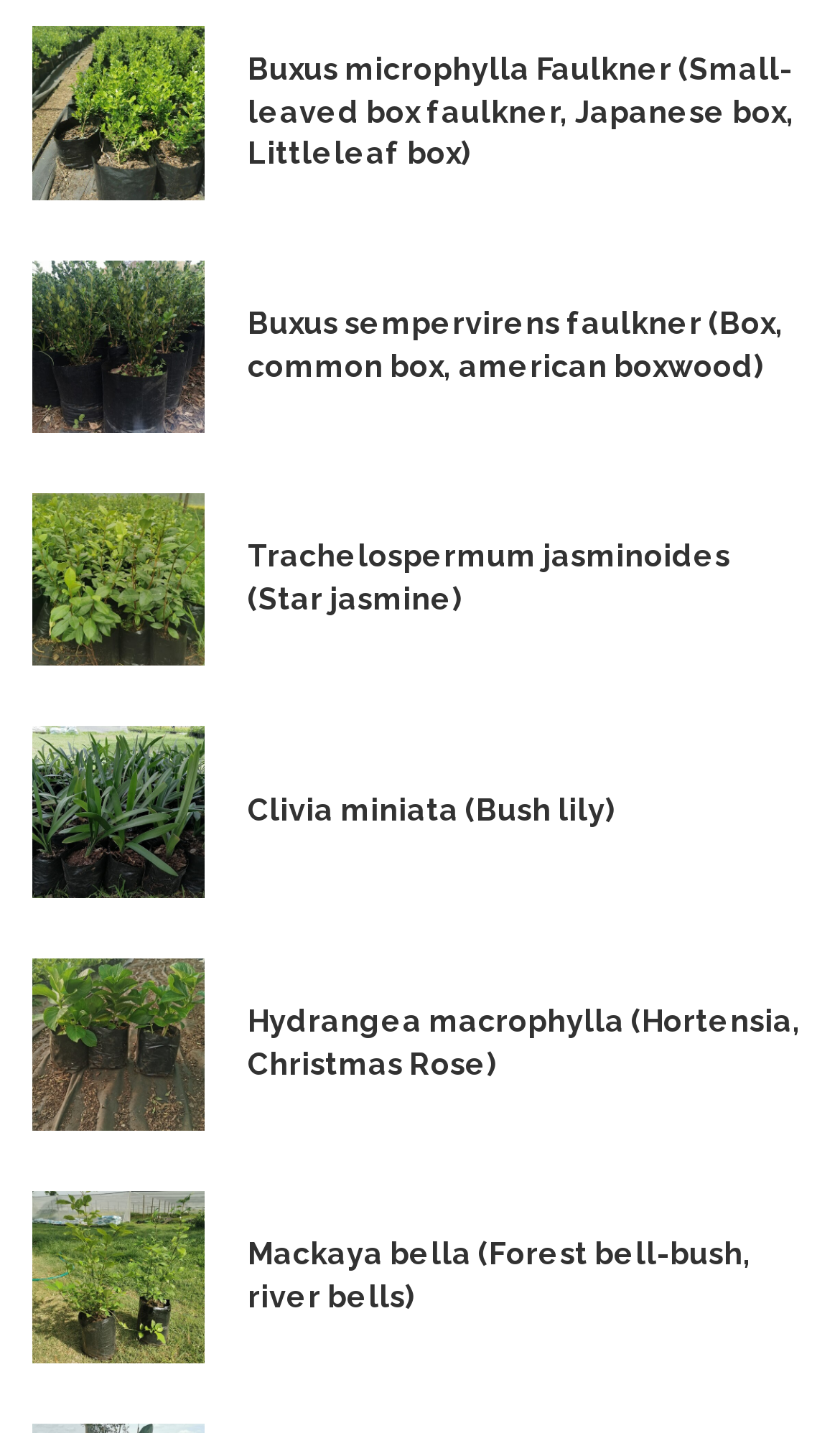Pinpoint the bounding box coordinates of the area that must be clicked to complete this instruction: "Explore Buxus sempervirens Faulkner".

[0.295, 0.212, 0.962, 0.271]